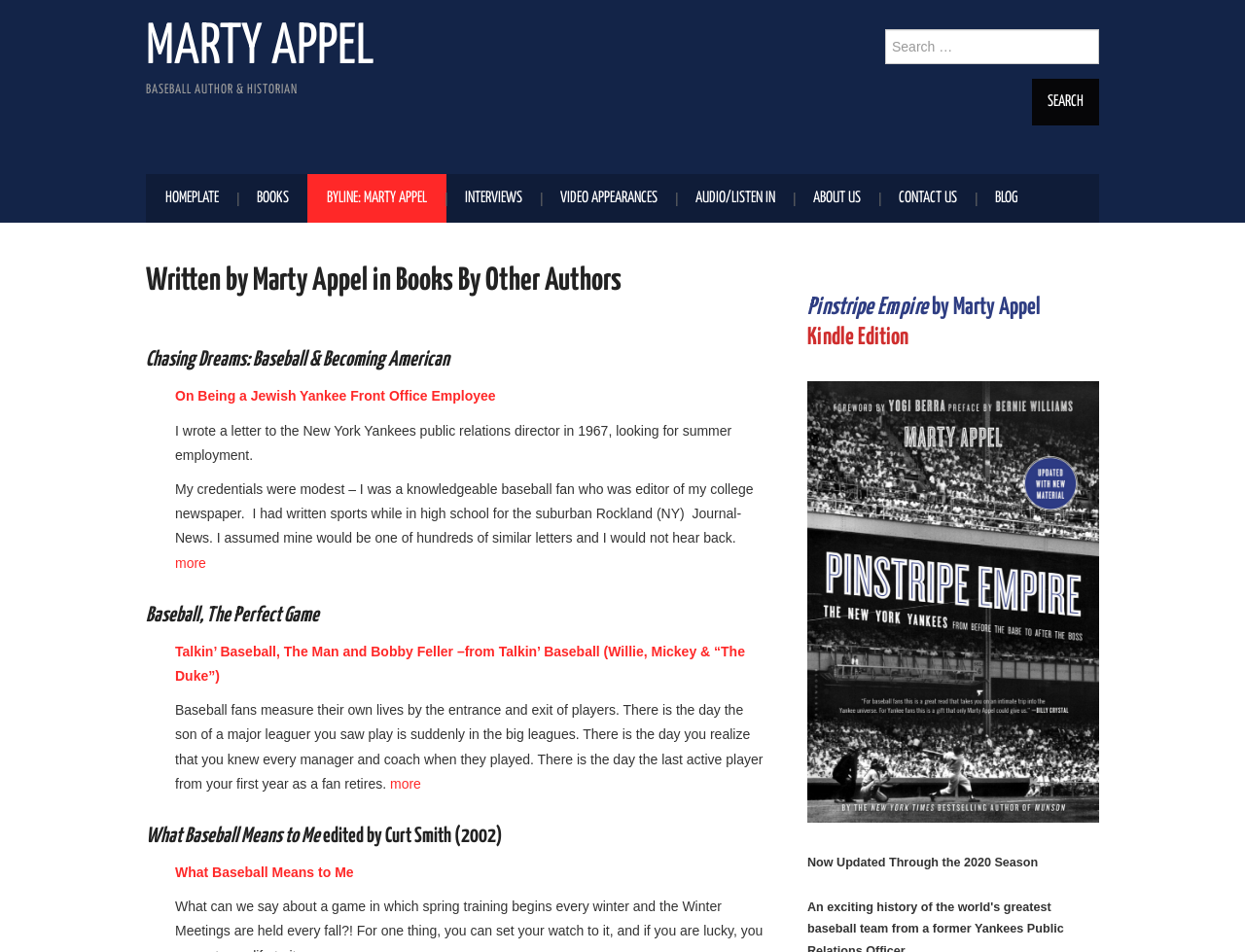Given the element description: "Video Appearances", predict the bounding box coordinates of this UI element. The coordinates must be four float numbers between 0 and 1, given as [left, top, right, bottom].

[0.434, 0.183, 0.544, 0.234]